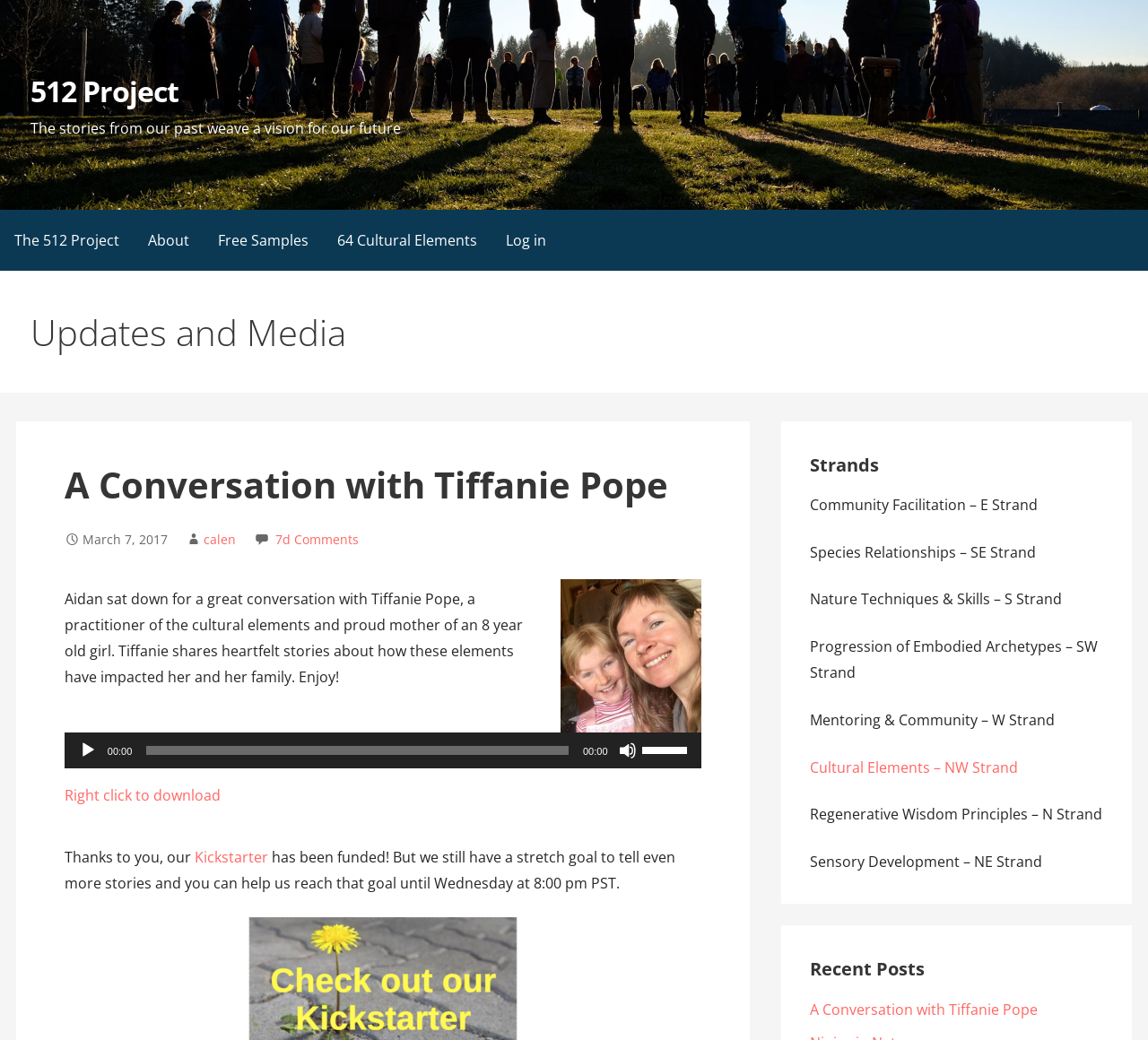What is the date of the conversation?
Answer the question with as much detail as you can, using the image as a reference.

The date of the conversation can be found in the static text element with the text 'March 7, 2017' which is located under the 'Updates and Media' section, near the heading 'A Conversation with Tiffanie Pope'.